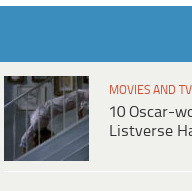Detail every significant feature and component of the image.

This image features a scene that likely illustrates a notable moment or character from a film, complementing an article titled "10 Oscar-worthy Scenes Listverse Has Not Covered." The piece is likely part of a curated list discussing cinematic moments that deserved recognition for their impactful performances or visual storytelling. The image connects to a broader theme of analyzing and appreciating film artistry within the "Movies and TV" category. The surrounding context prompts viewers to engage with significant yet perhaps overlooked elements of cinema, underlining the depth and richness of film history.